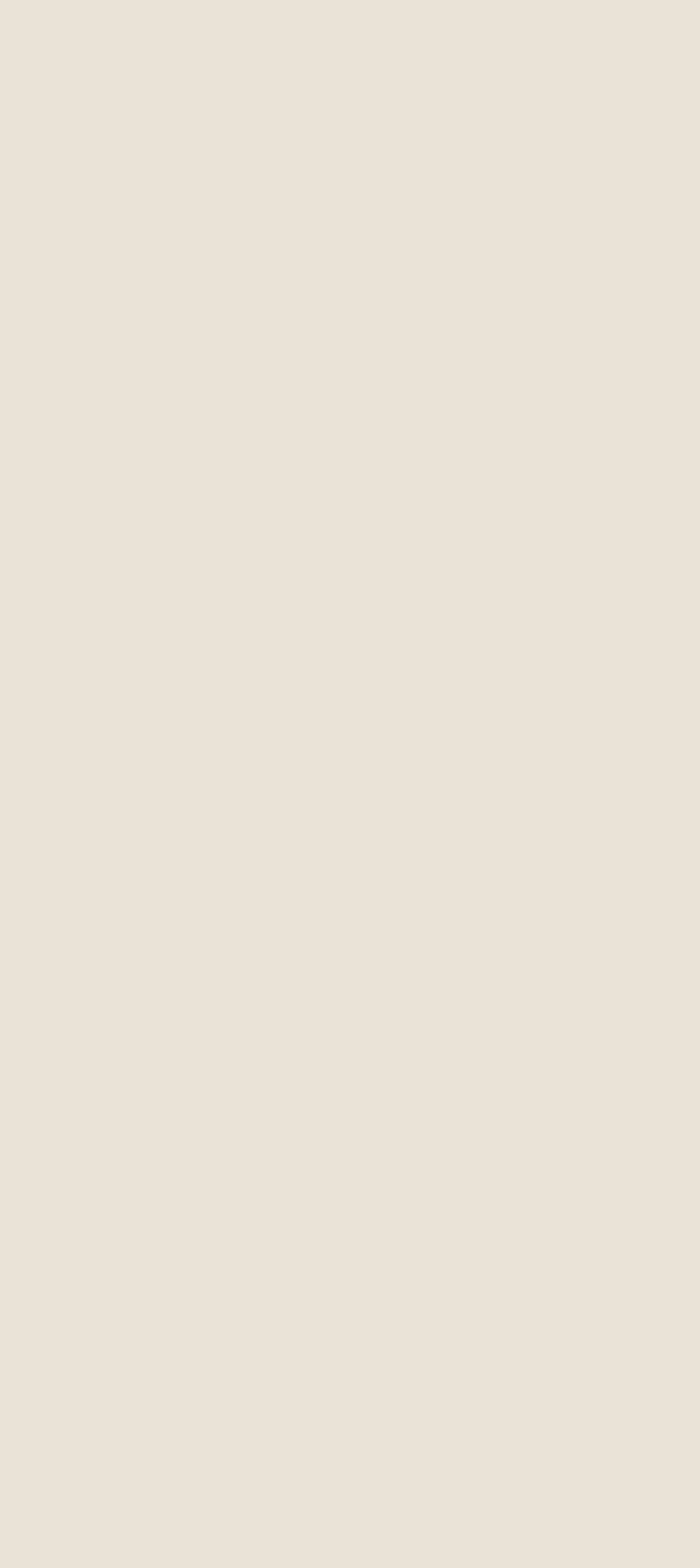Find the bounding box of the element with the following description: "Desarrollo Personal". The coordinates must be four float numbers between 0 and 1, formatted as [left, top, right, bottom].

[0.05, 0.322, 0.401, 0.346]